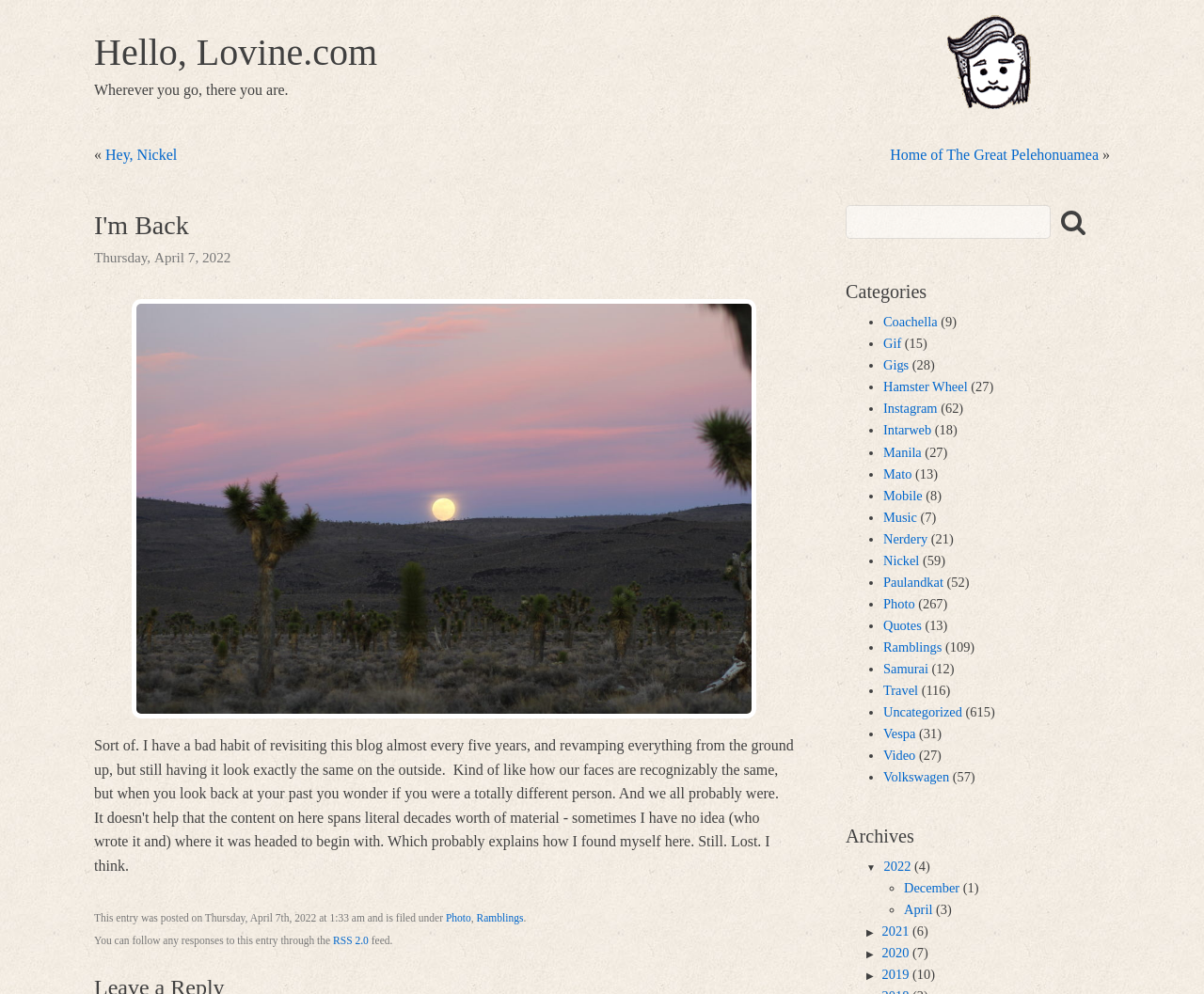Using the webpage screenshot, find the UI element described by 2020. Provide the bounding box coordinates in the format (top-left x, top-left y, bottom-right x, bottom-right y), ensuring all values are floating point numbers between 0 and 1.

[0.733, 0.951, 0.755, 0.966]